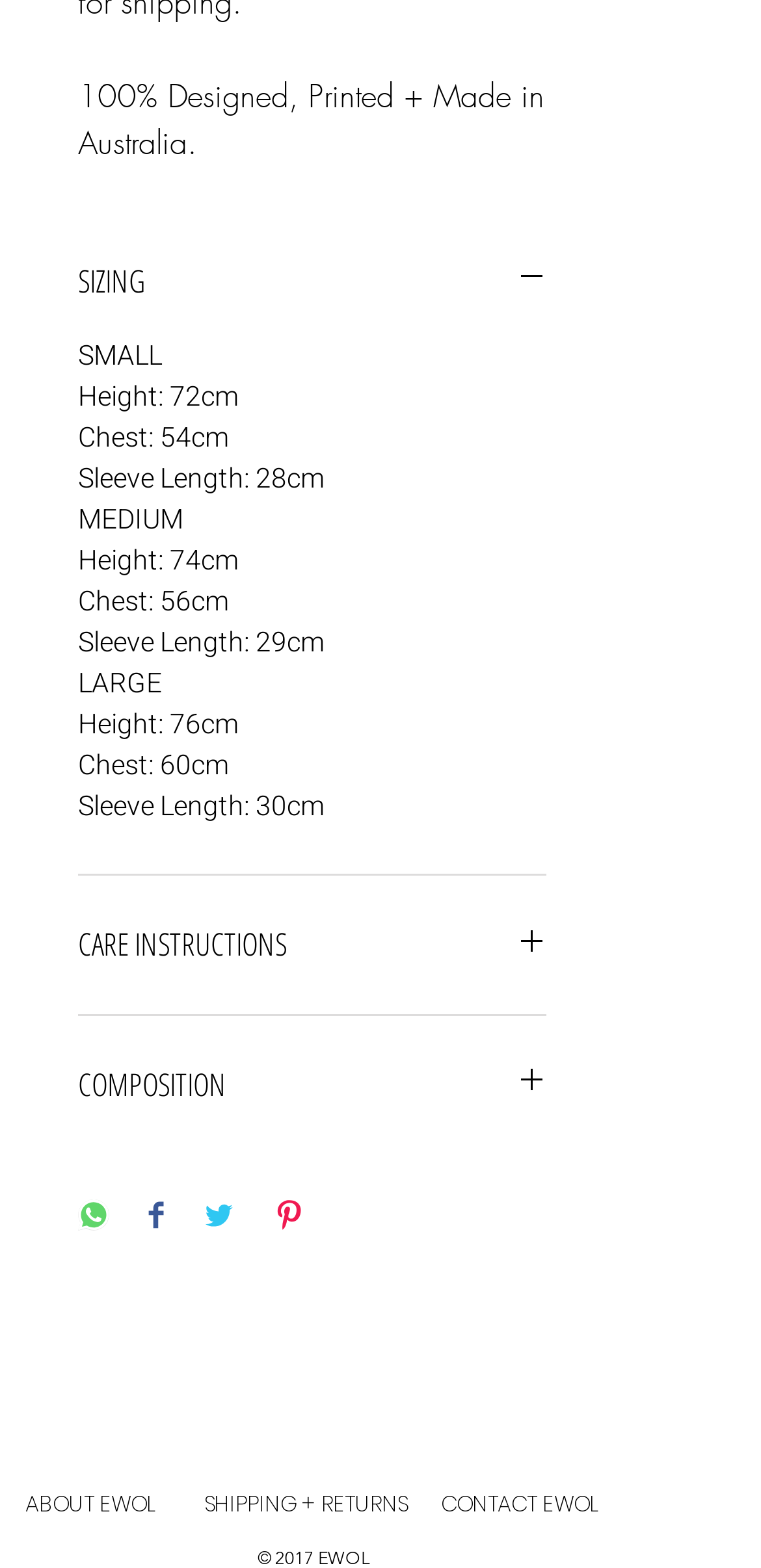Find the bounding box coordinates of the element to click in order to complete the given instruction: "Click the Share on WhatsApp button."

[0.103, 0.765, 0.144, 0.788]